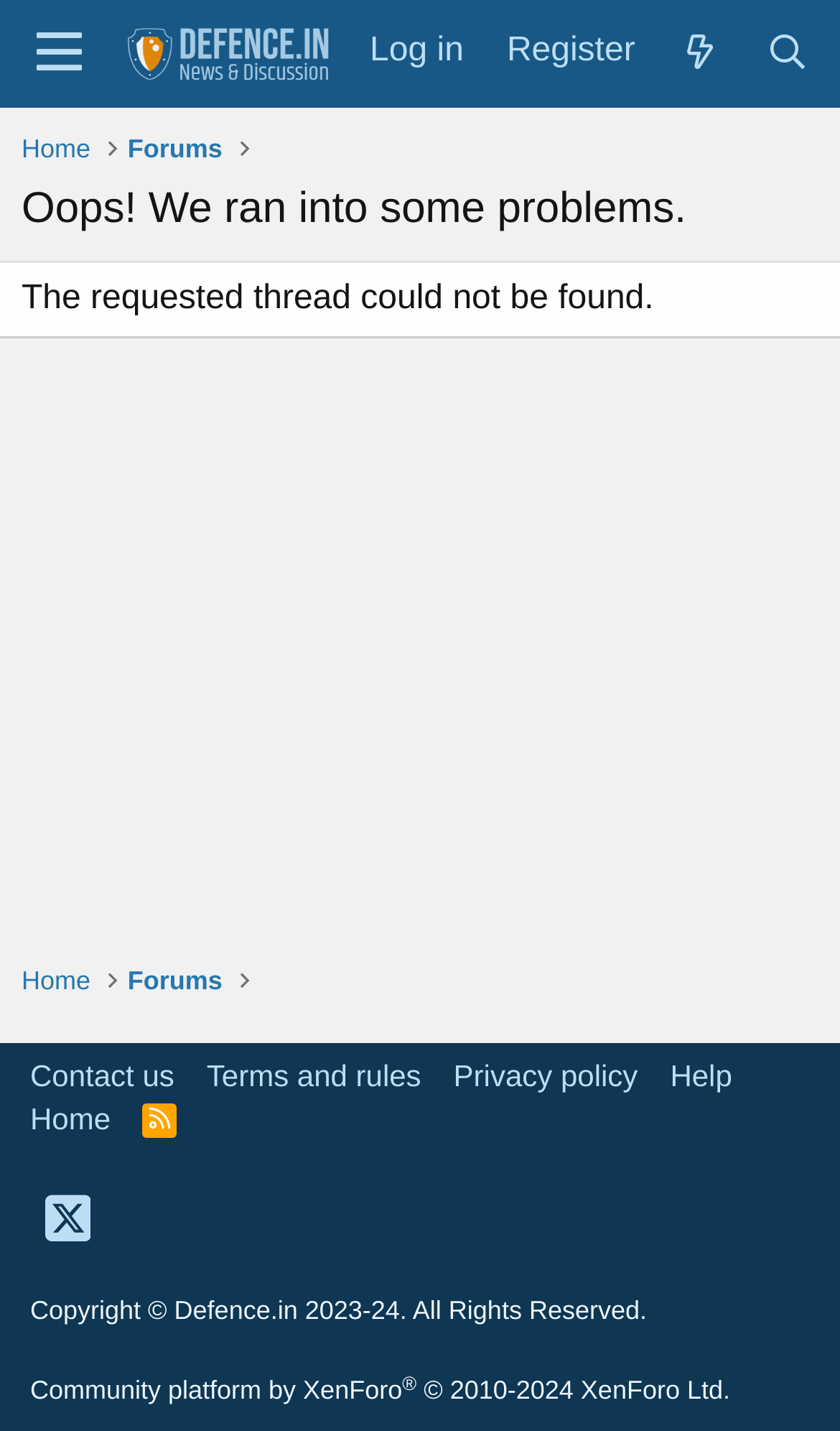Using the description: "Terms and rules", identify the bounding box of the corresponding UI element in the screenshot.

[0.236, 0.737, 0.512, 0.767]